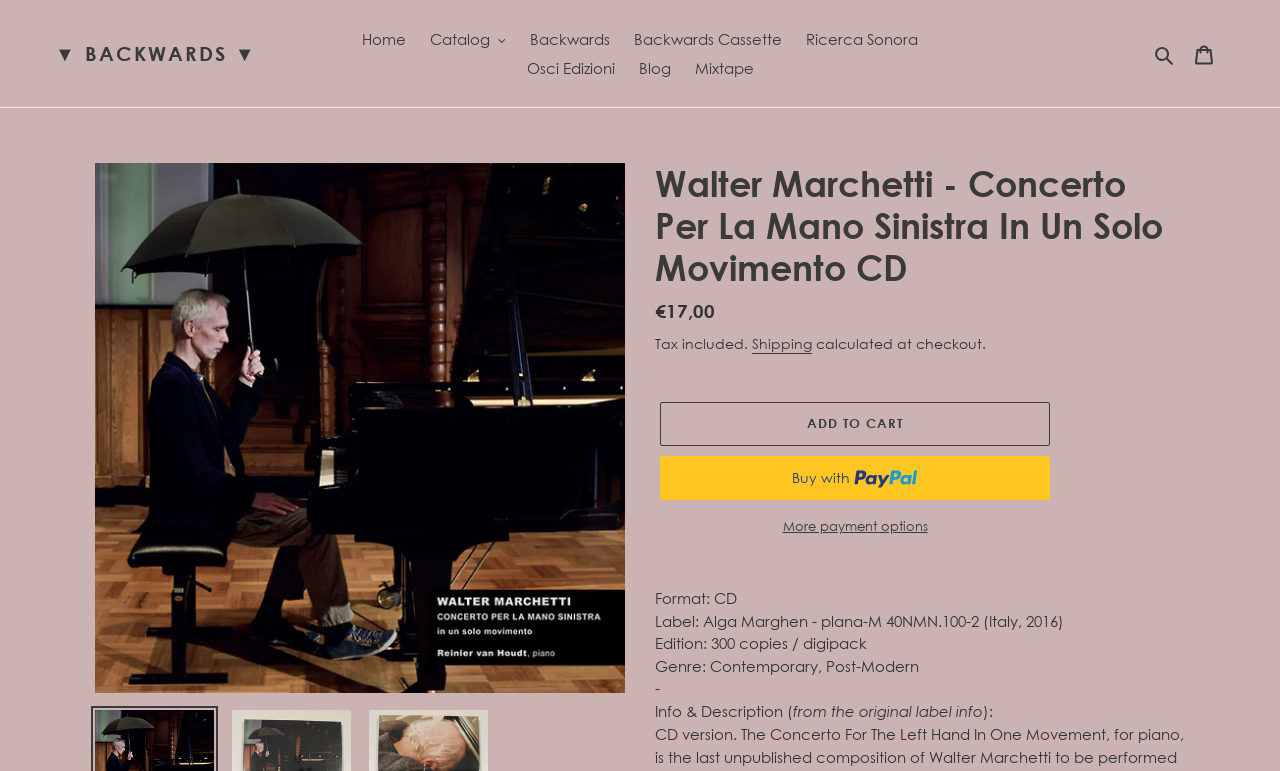Identify the bounding box coordinates of the region that needs to be clicked to carry out this instruction: "View cart". Provide these coordinates as four float numbers ranging from 0 to 1, i.e., [left, top, right, bottom].

[0.924, 0.041, 0.957, 0.097]